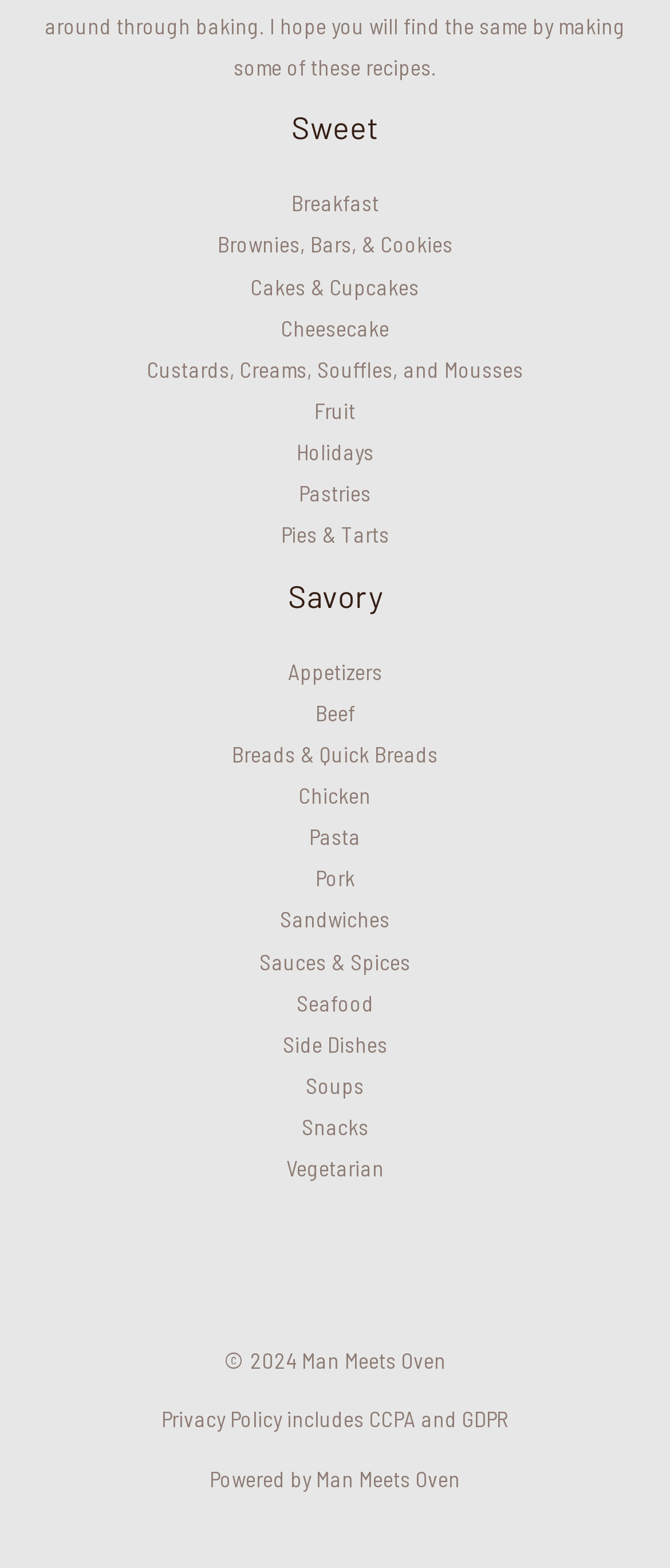Please specify the bounding box coordinates of the area that should be clicked to accomplish the following instruction: "Click on Breakfast". The coordinates should consist of four float numbers between 0 and 1, i.e., [left, top, right, bottom].

[0.435, 0.121, 0.565, 0.138]